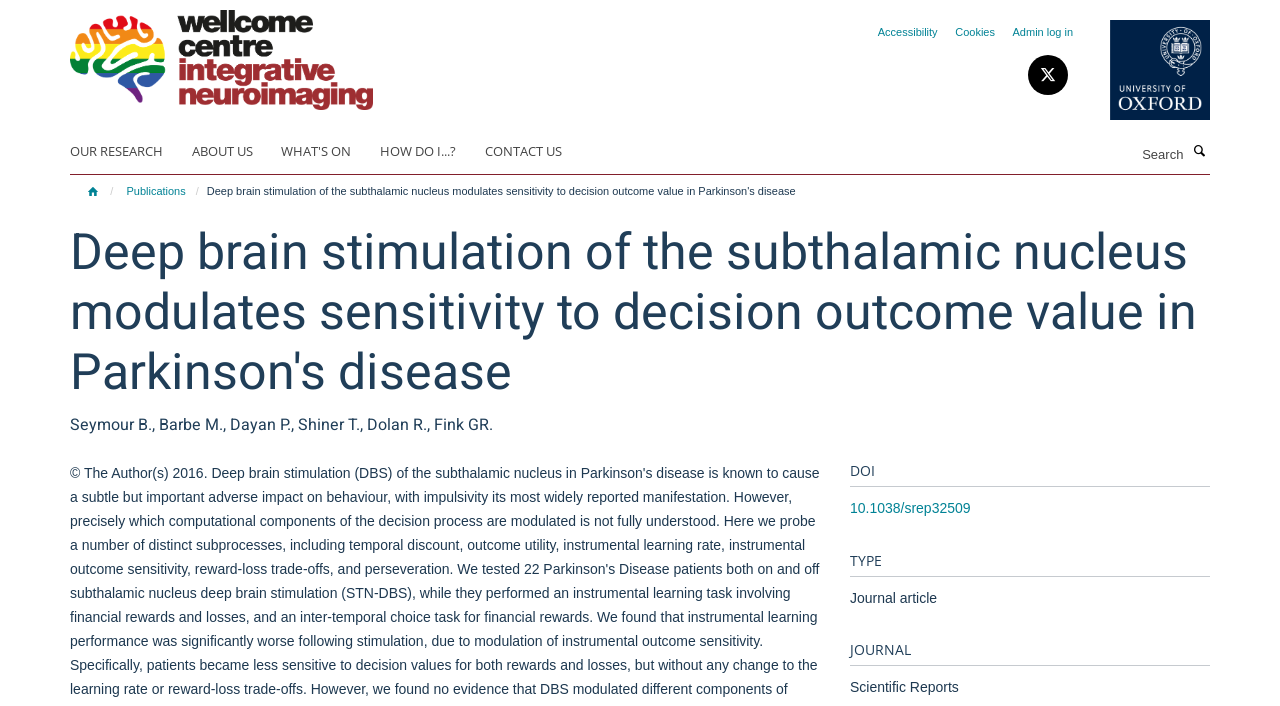Please identify the bounding box coordinates of the element's region that I should click in order to complete the following instruction: "Search for a keyword". The bounding box coordinates consist of four float numbers between 0 and 1, i.e., [left, top, right, bottom].

[0.816, 0.2, 0.929, 0.239]